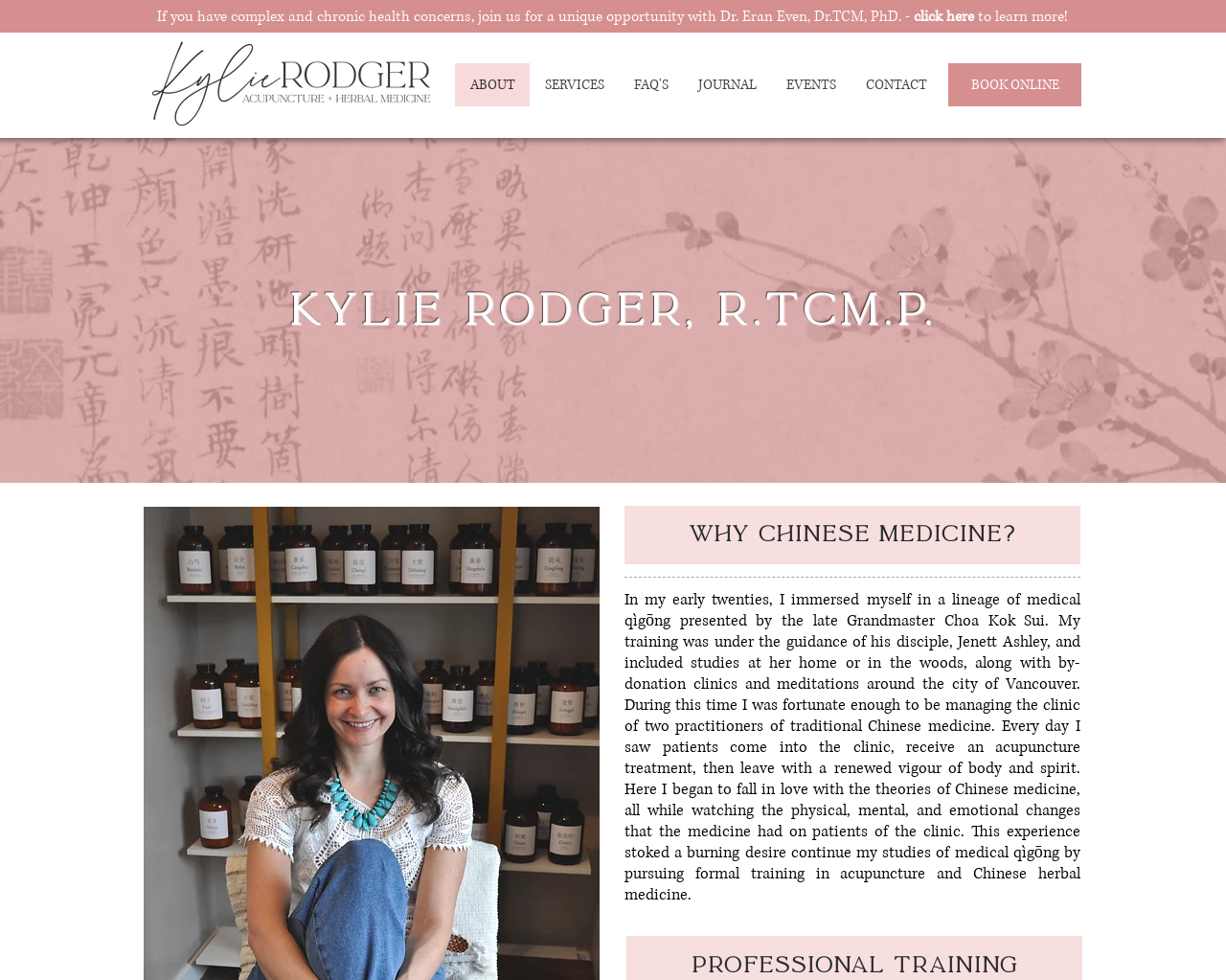Locate the bounding box coordinates of the element's region that should be clicked to carry out the following instruction: "Read more about the 'Giant Eagle Mobile Market' event". The coordinates need to be four float numbers between 0 and 1, i.e., [left, top, right, bottom].

None